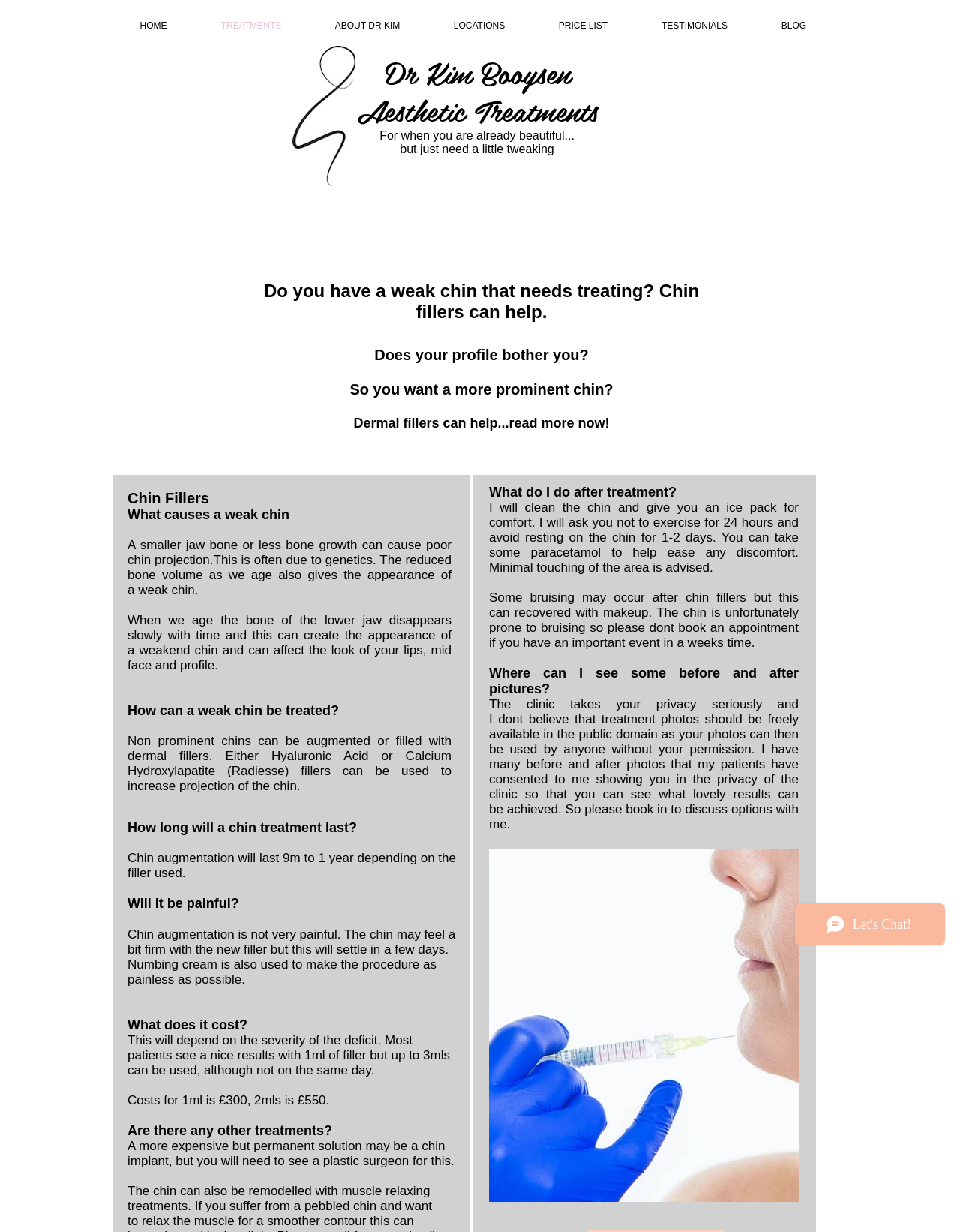Find the bounding box coordinates of the clickable region needed to perform the following instruction: "Read about 'Chin Fillers'". The coordinates should be provided as four float numbers between 0 and 1, i.e., [left, top, right, bottom].

[0.133, 0.398, 0.47, 0.412]